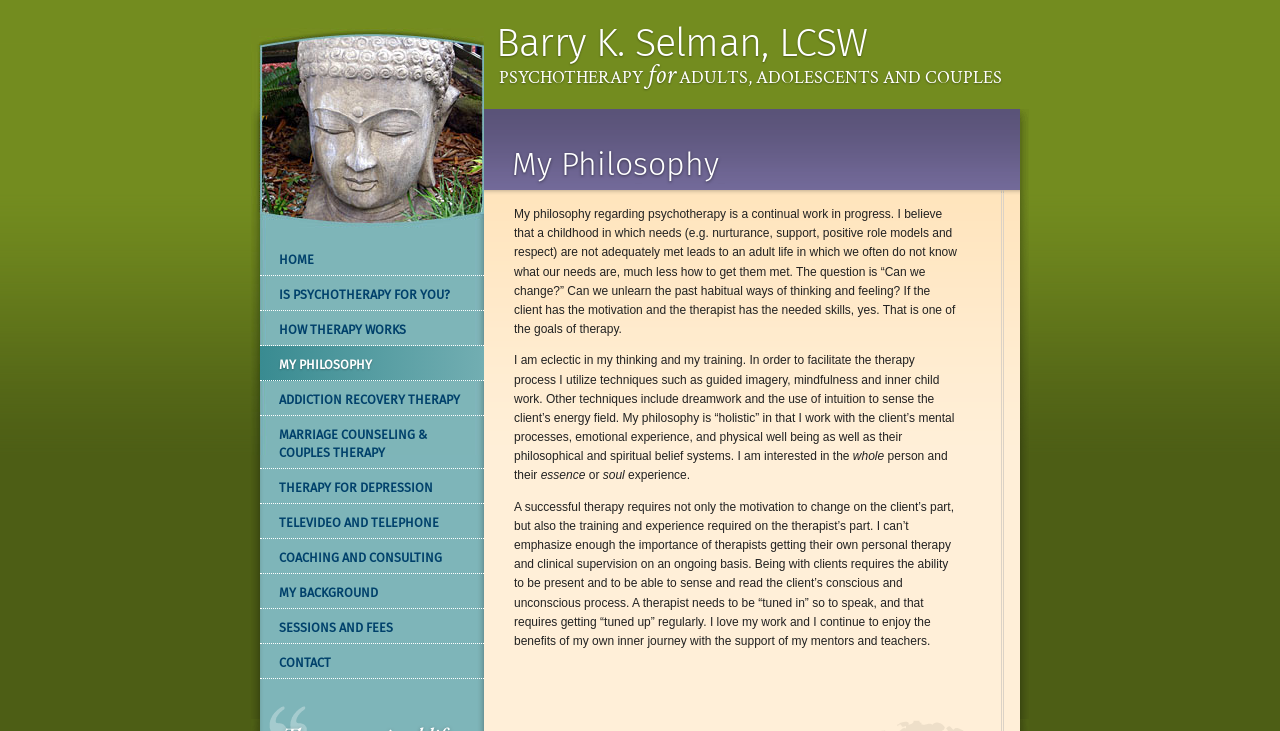Bounding box coordinates are given in the format (top-left x, top-left y, bottom-right x, bottom-right y). All values should be floating point numbers between 0 and 1. Provide the bounding box coordinate for the UI element described as: How Therapy Works

[0.203, 0.425, 0.378, 0.473]